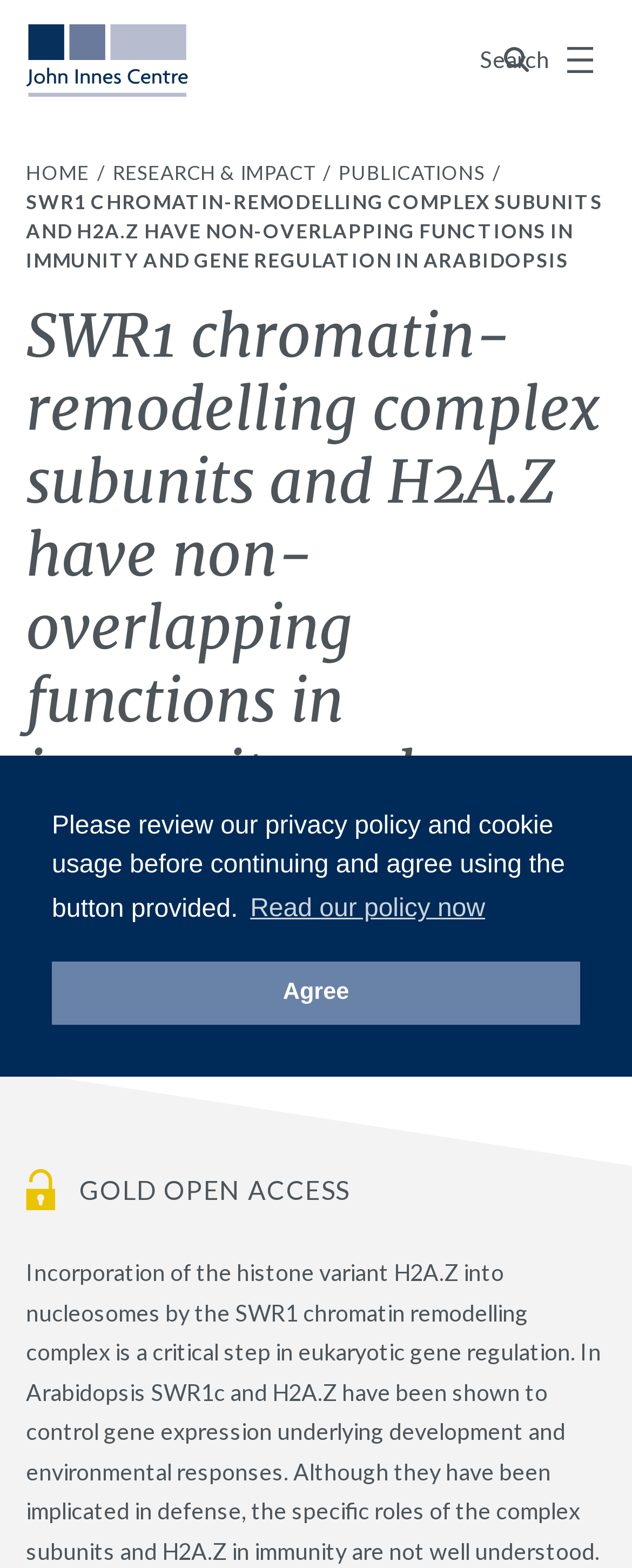Provide a brief response to the question below using one word or phrase:
What is the name of the research center?

John Innes Centre